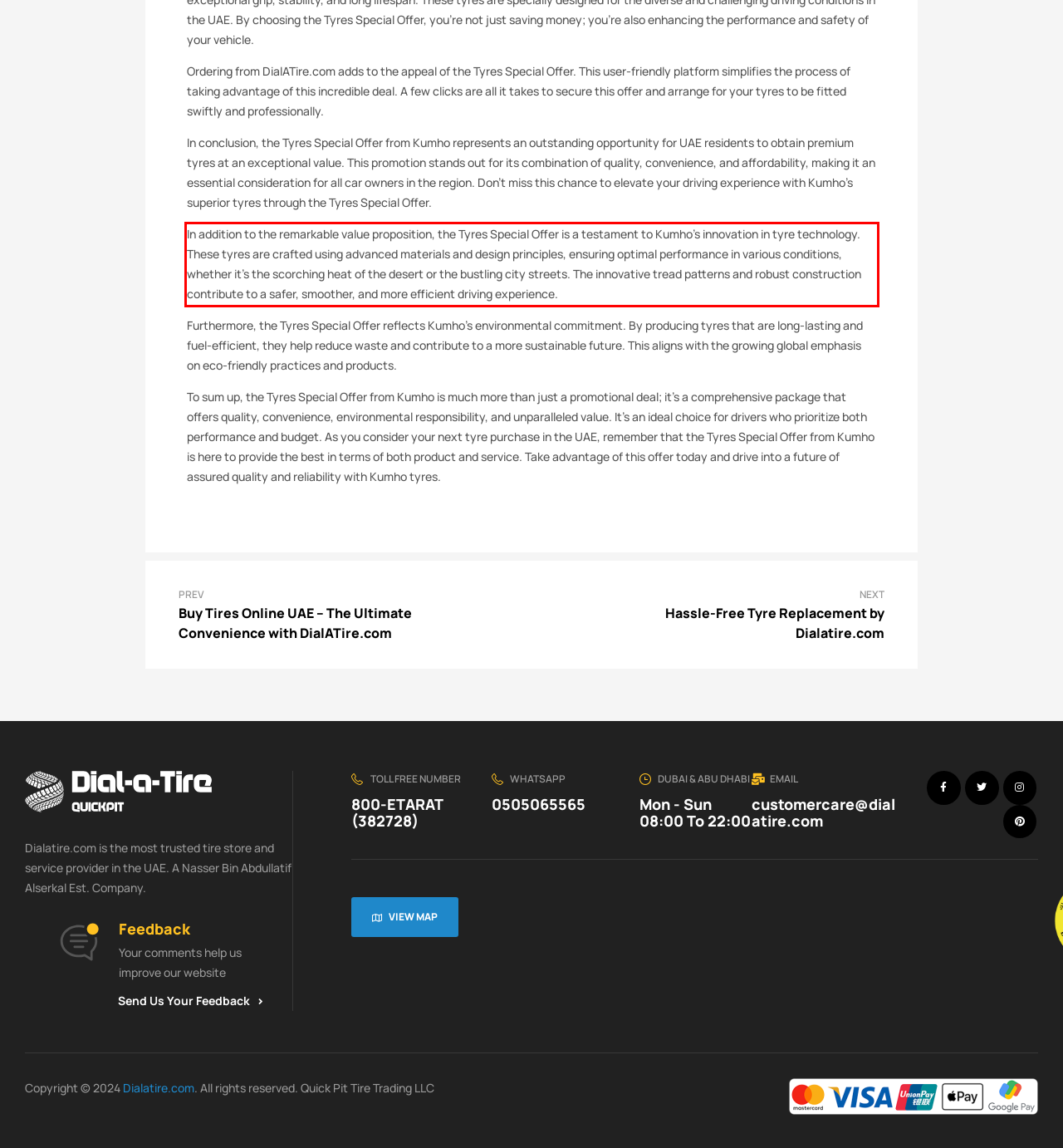Given a screenshot of a webpage with a red bounding box, extract the text content from the UI element inside the red bounding box.

In addition to the remarkable value proposition, the Tyres Special Offer is a testament to Kumho’s innovation in tyre technology. These tyres are crafted using advanced materials and design principles, ensuring optimal performance in various conditions, whether it’s the scorching heat of the desert or the bustling city streets. The innovative tread patterns and robust construction contribute to a safer, smoother, and more efficient driving experience.